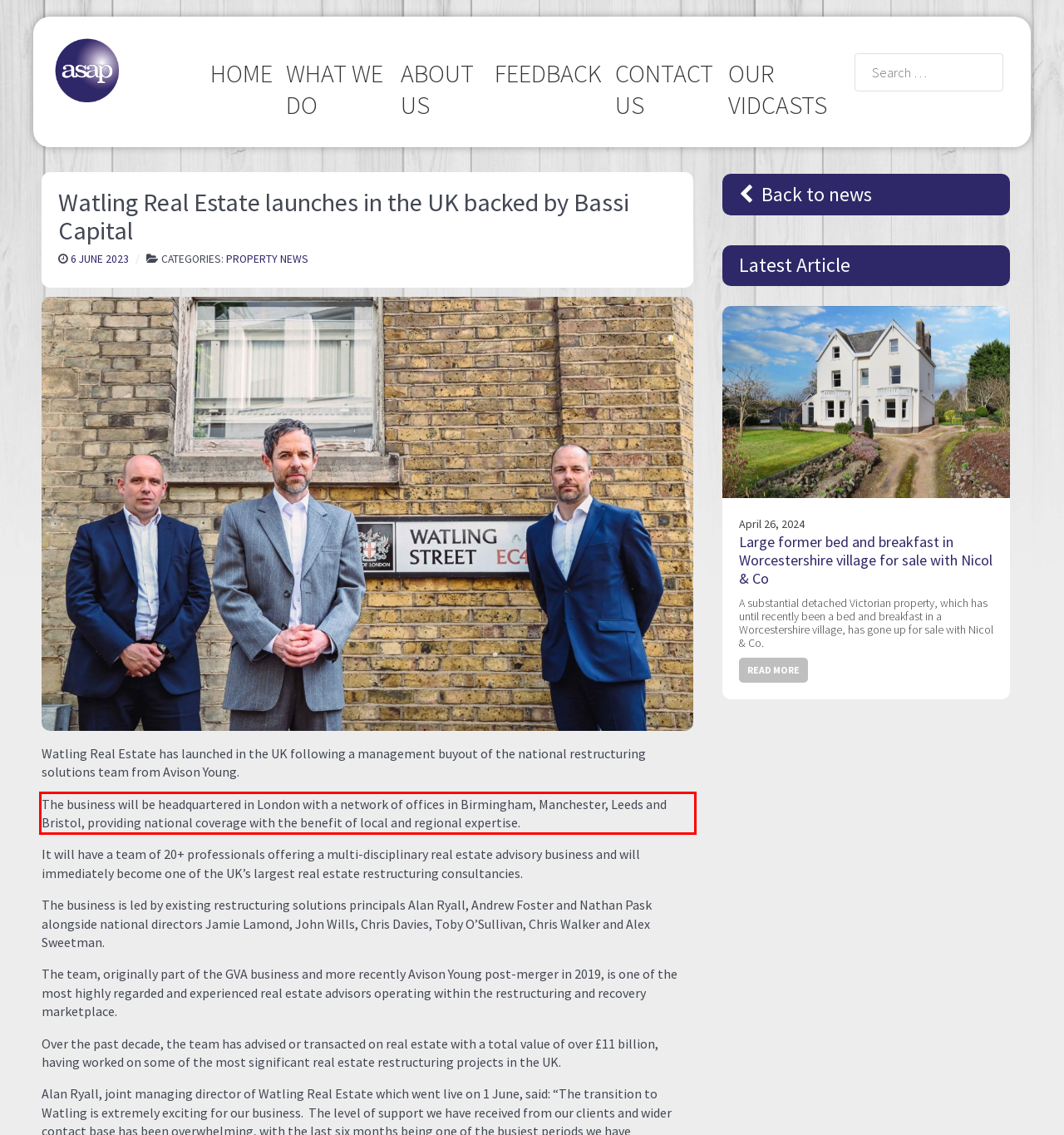Within the screenshot of a webpage, identify the red bounding box and perform OCR to capture the text content it contains.

The business will be headquartered in London with a network of offices in Birmingham, Manchester, Leeds and Bristol, providing national coverage with the benefit of local and regional expertise.